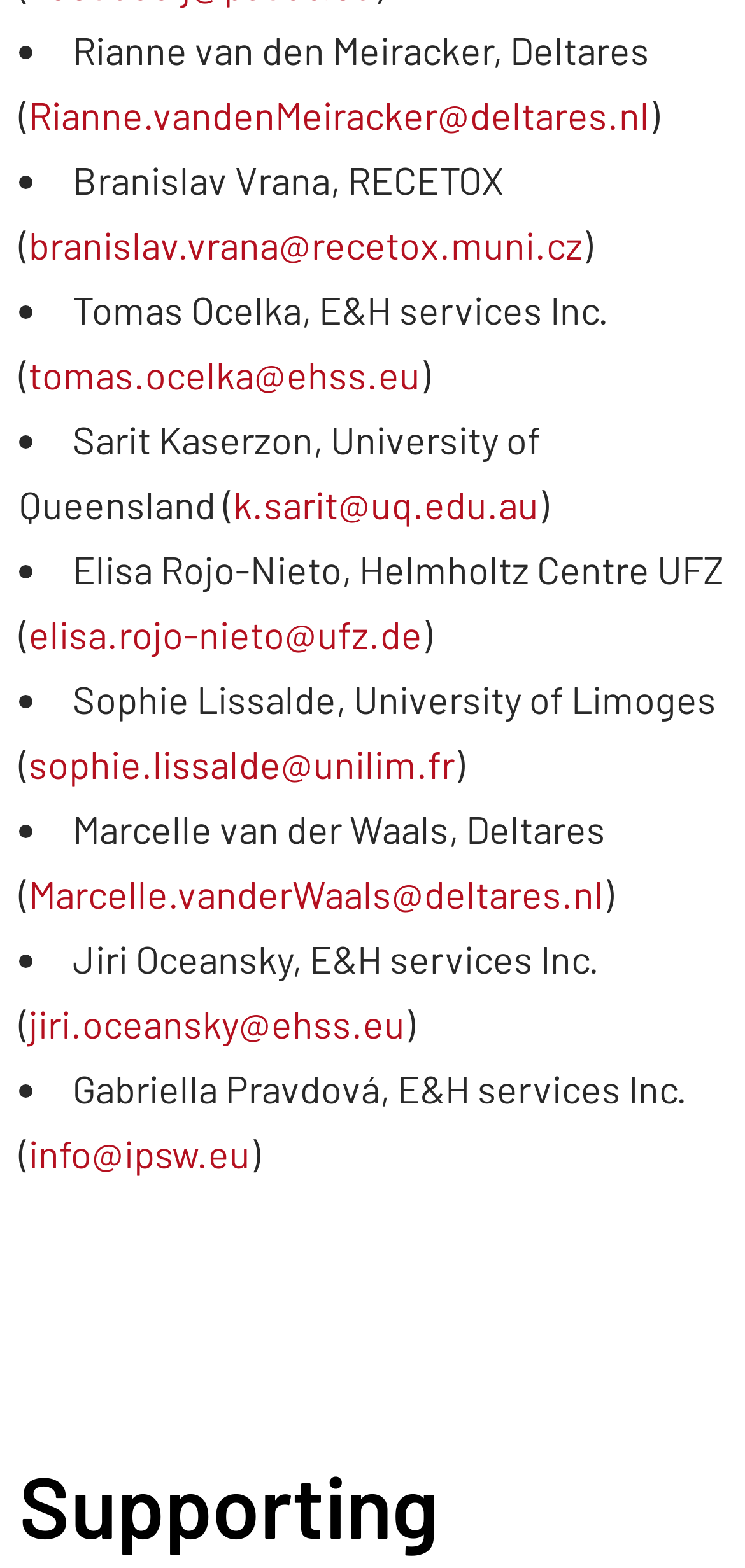Identify the bounding box coordinates of the part that should be clicked to carry out this instruction: "Get in touch with Elisa Rojo-Nieto".

[0.038, 0.39, 0.567, 0.419]